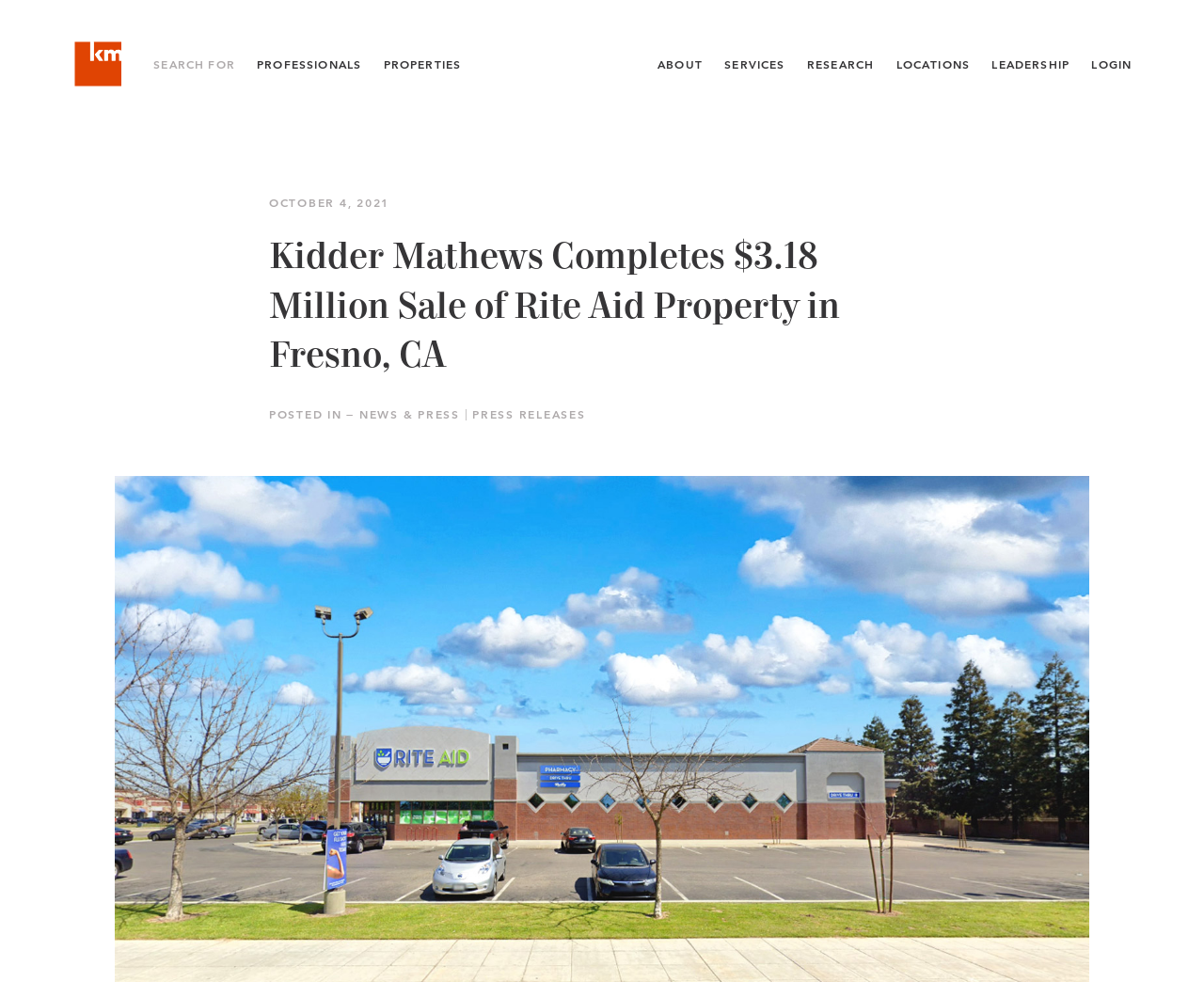Find the main header of the webpage and produce its text content.

Kidder Mathews Completes $3.18 Million Sale of Rite Aid Property in Fresno, CA